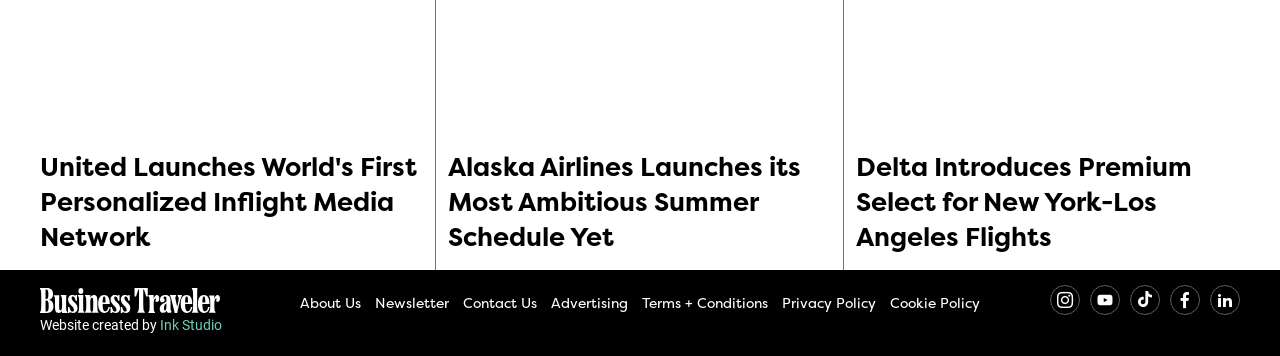Analyze the image and answer the question with as much detail as possible: 
What is the logo of the website?

I found an image with the description 'Business Traveler logo' which is likely to be the logo of the website.